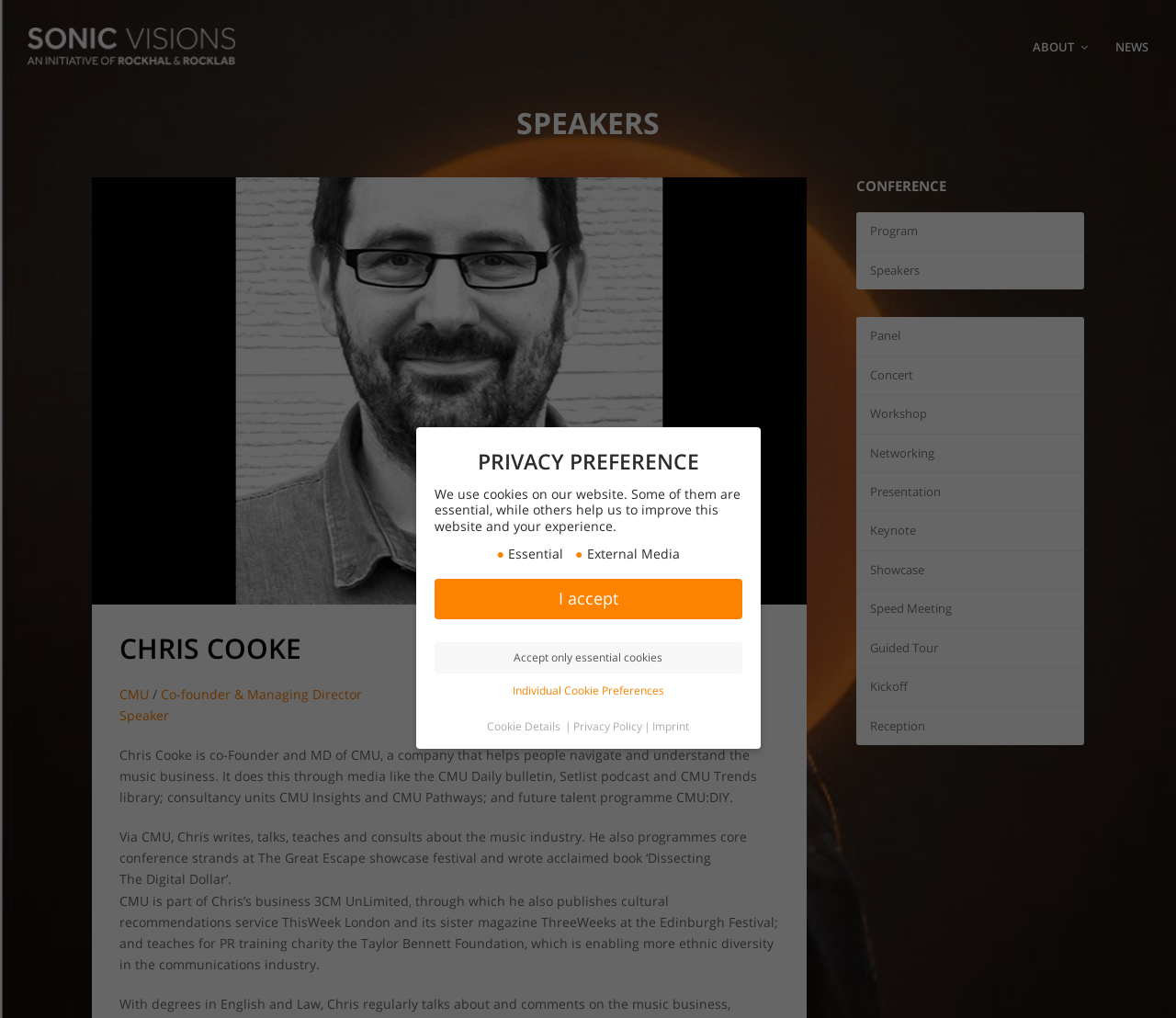Write a detailed summary of the webpage, including text, images, and layout.

The webpage is about Chris Cooke, a co-founder and managing director of CMU, a company that helps people navigate and understand the music business. At the top of the page, there is a navigation menu with links to "ABOUT" and "NEWS". Below the navigation menu, there is a header section with the title "CHRIS COOKE" and a link to "CMU". 

To the right of the header section, there is a section with a heading "SPEAKERS" and a brief description of Chris Cooke's role and expertise in the music industry. This section also includes links to his other roles, such as "Co-founder & Managing Director" and "Speaker". 

Below this section, there is a longer paragraph describing Chris Cooke's work and achievements, including his writing, teaching, and consulting activities. 

On the right side of the page, there is a complementary section with a heading "CONFERENCE" and a list of links to different conference activities, such as "Program", "Speakers", "Panel", "Concert", and others. 

Further down the page, there is a section with a heading "PRIVACY PREFERENCE" and a description of the website's cookie policy. This section includes links to "Privacy Policy" and "Imprint", as well as buttons to accept or decline cookies. 

At the very bottom of the page, there is another section with a heading "PRIVACY PREFERENCE" and a longer description of the website's cookie policy, including a list of all cookies used and options to give consent to whole categories or select certain cookies.